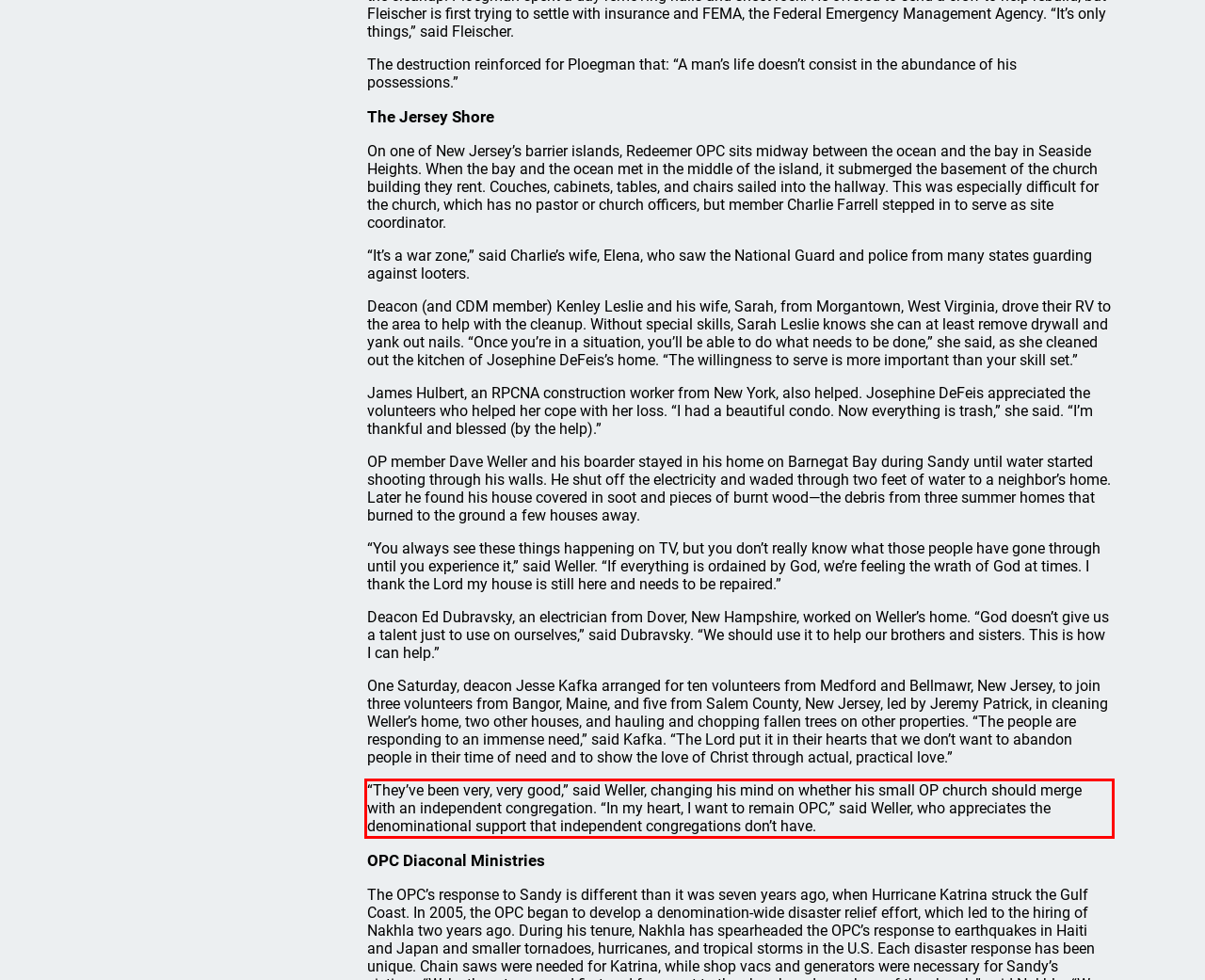Examine the webpage screenshot and use OCR to obtain the text inside the red bounding box.

“They’ve been very, very good,” said Weller, changing his mind on whether his small OP church should merge with an independent congregation. “In my heart, I want to remain OPC,” said Weller, who appreciates the denominational support that independent congregations don’t have.